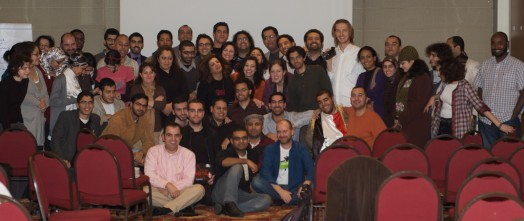What is the purpose of the event?
Give a thorough and detailed response to the question.

The answer can be obtained by understanding the context of the event. The caption mentions that the event aimed to foster discussions, training sessions, and networking opportunities, celebrating the spirit of blogging and free expression in the region.